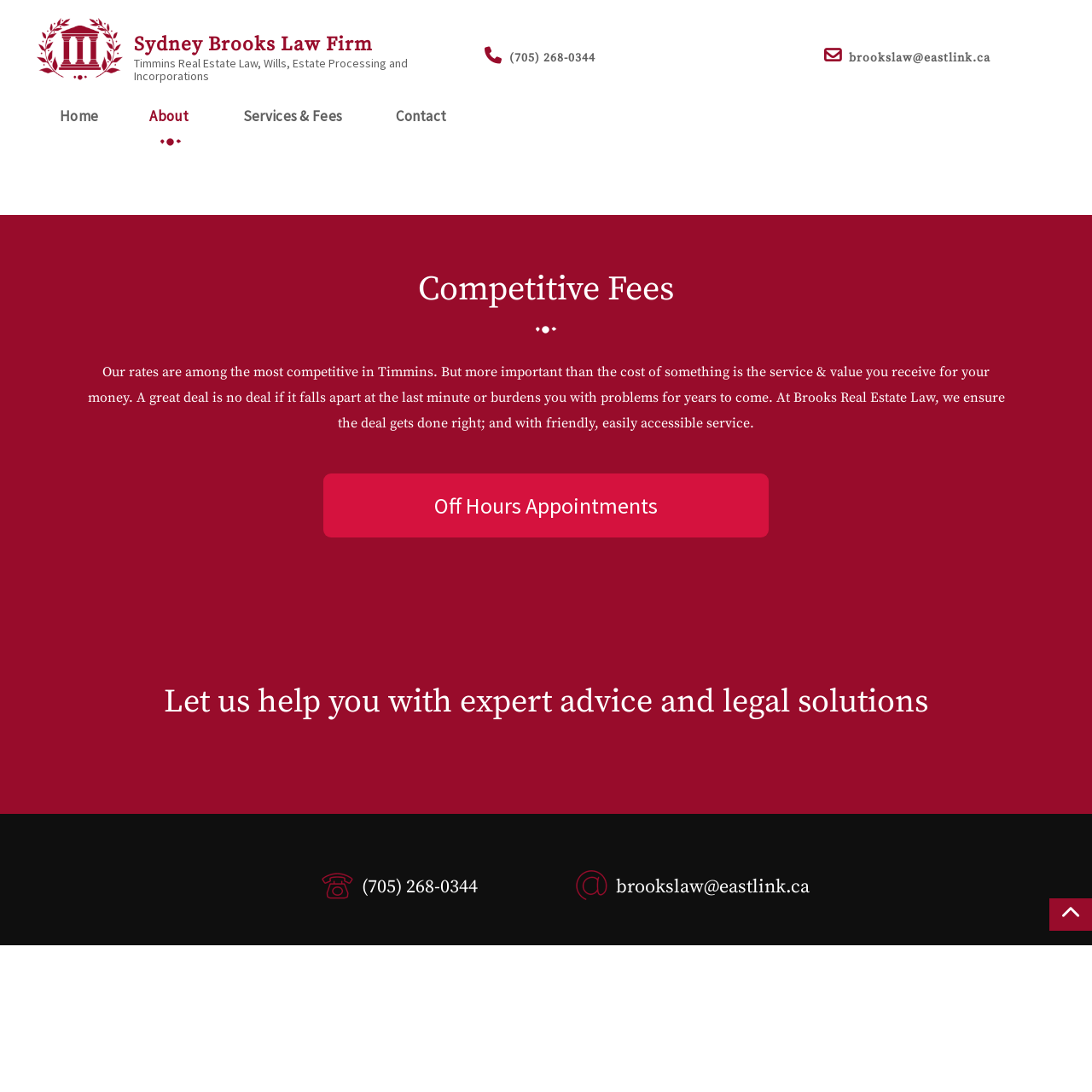Examine the image carefully and respond to the question with a detailed answer: 
What is the phone number of Sydney Brooks Law Firm?

I found the phone number by looking at the top-right corner of the webpage, where it is displayed as '(705) 268-0344'.